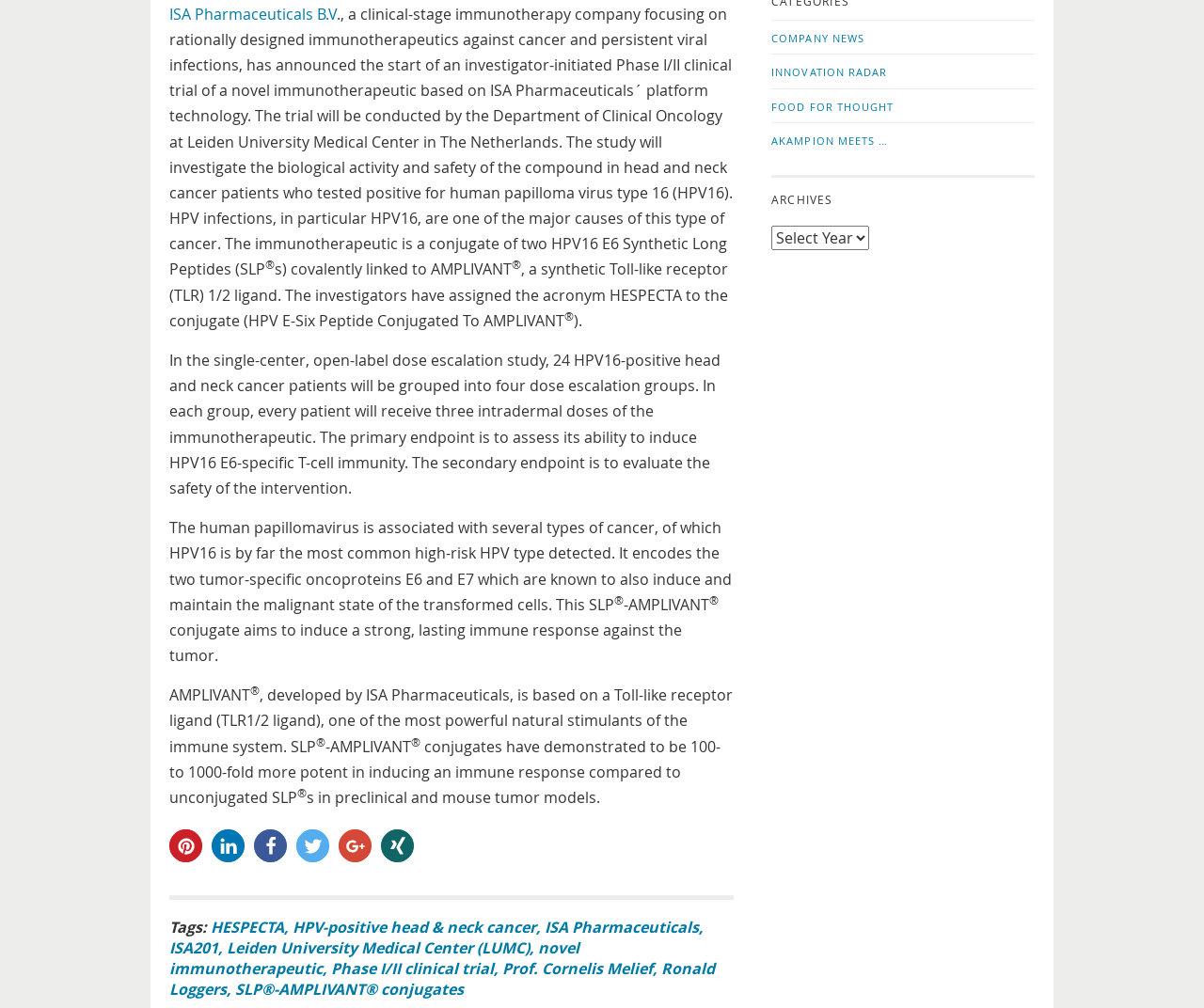Identify and provide the bounding box for the element described by: "tweet".

[0.246, 0.823, 0.273, 0.856]